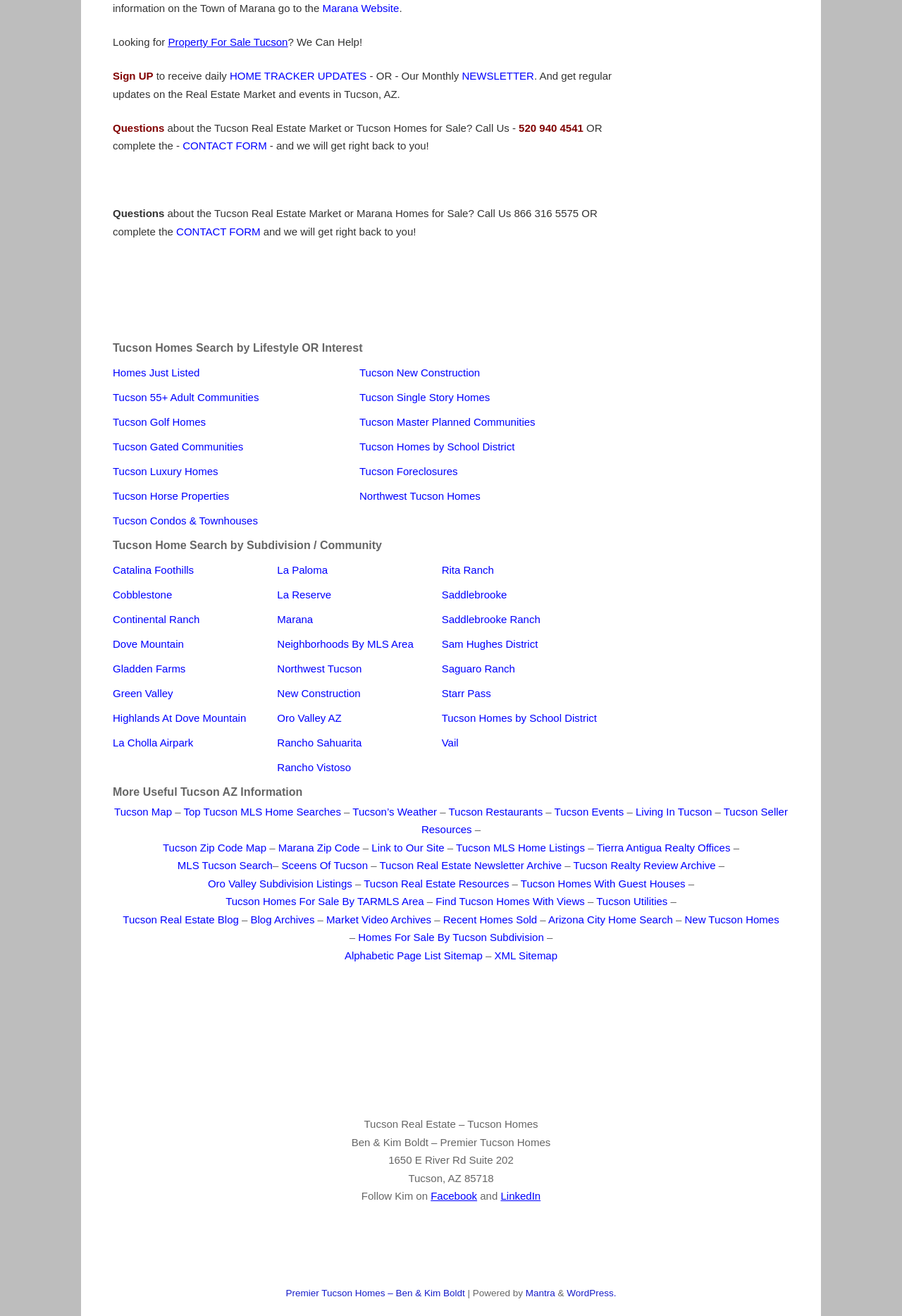Kindly determine the bounding box coordinates for the clickable area to achieve the given instruction: "Contact us for questions about the Tucson real estate market".

[0.203, 0.106, 0.296, 0.115]